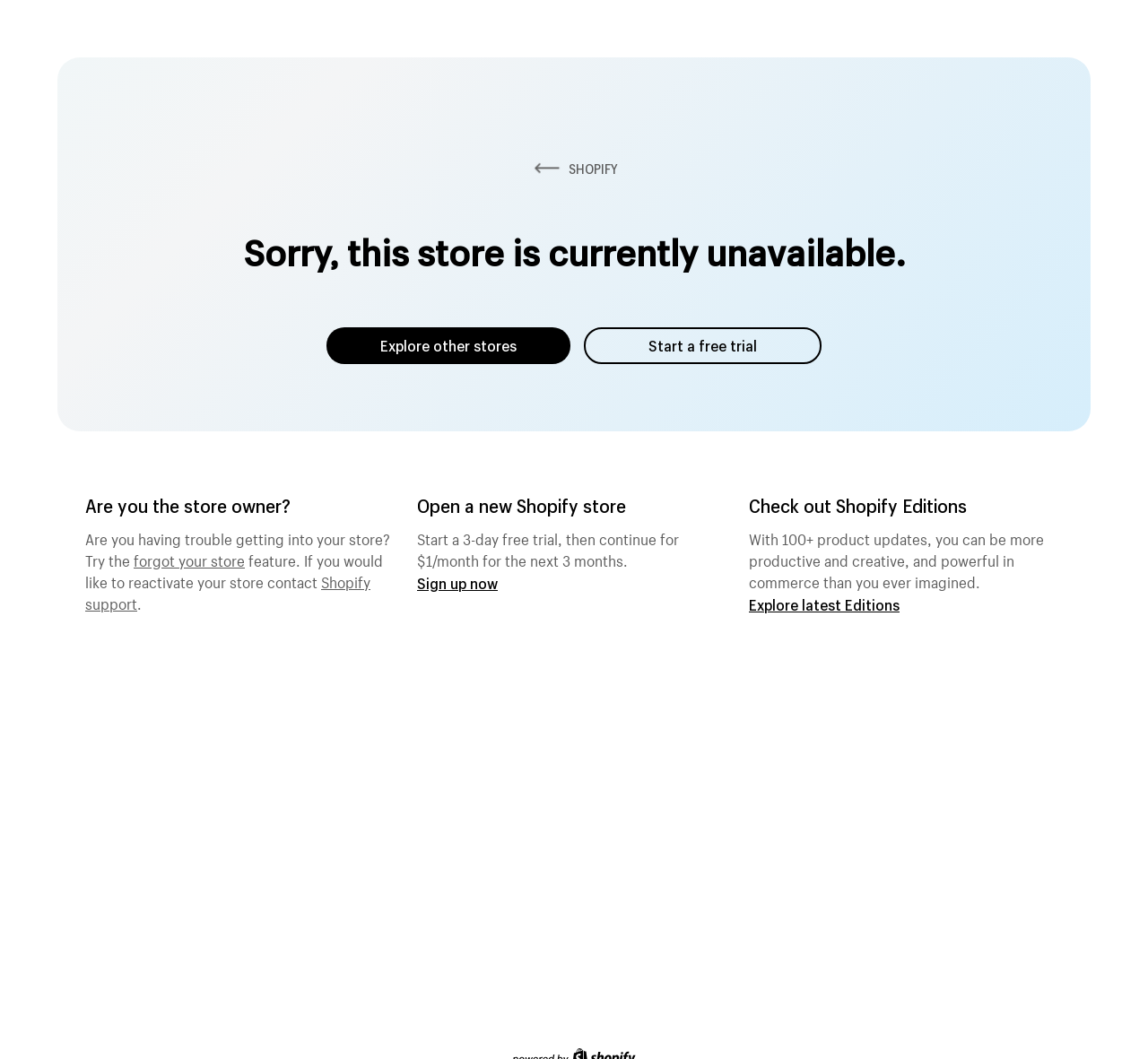Describe all significant elements and features of the webpage.

The webpage appears to be a Shopify ecommerce platform page. At the top, there is a logo of Shopify, accompanied by a link to the Shopify website. Below the logo, a heading announces that the store is currently unavailable. 

To the right of the heading, there are two links: "Explore other stores" and "Start a free trial". 

Further down, a section is dedicated to the store owner, asking if they are having trouble accessing their store. This section includes a link to reset the store password and contact Shopify support. 

Adjacent to this section, an option to open a new Shopify store is presented, along with a promotional offer for a 3-day free trial and a discounted monthly rate for the next three months. A "Sign up now" link is provided to take advantage of this offer.

On the right side of the page, a section highlights Shopify Editions, a collection of product updates that can enhance productivity, creativity, and commerce. A link to "Explore latest Editions" is provided to learn more.